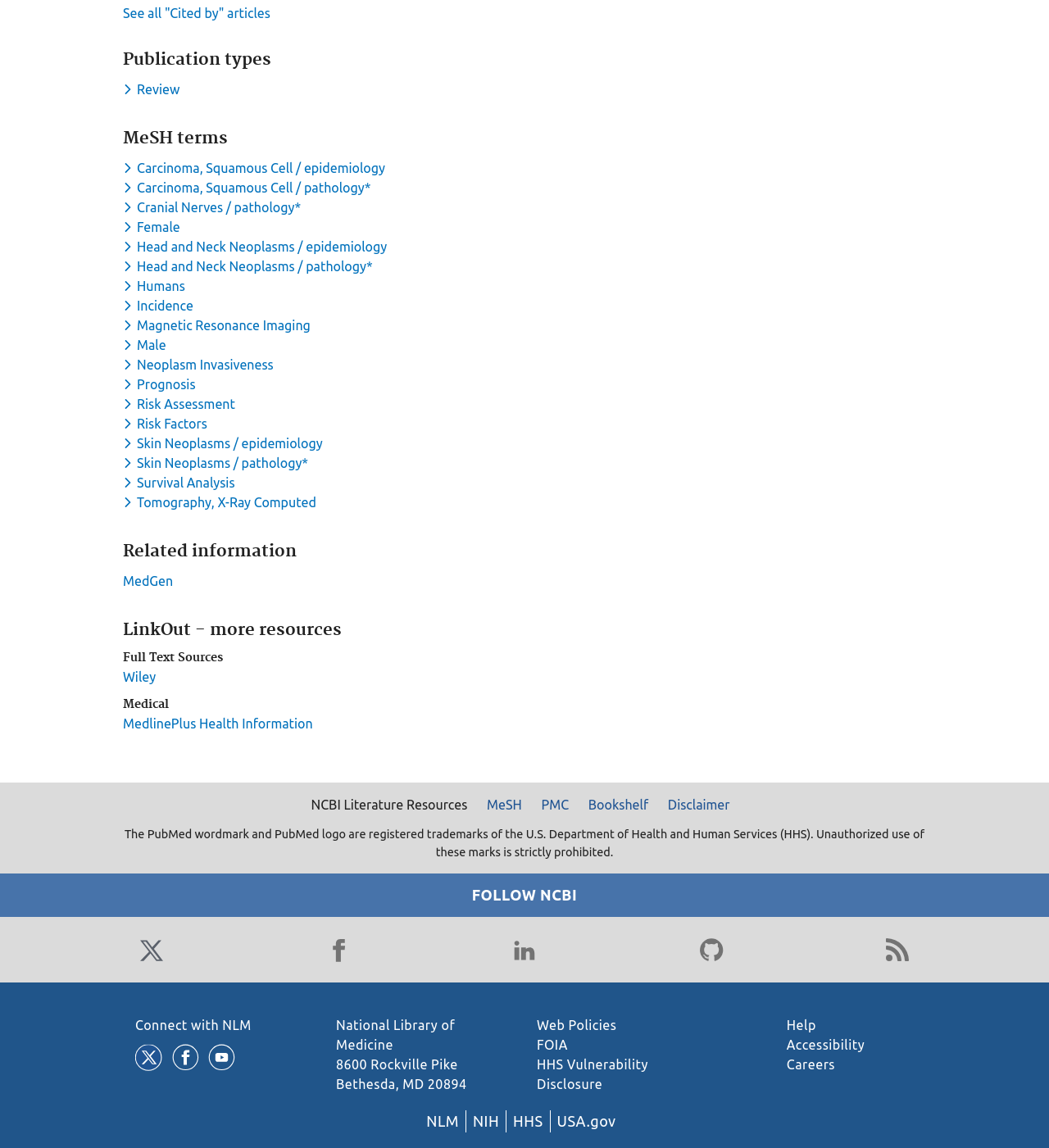Use a single word or phrase to answer this question: 
What type of resources are linked on this webpage?

Literature resources